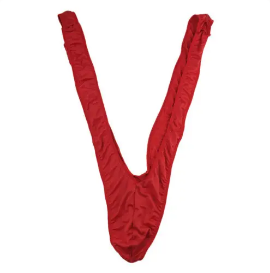What is the purpose of the Mankini?
Look at the screenshot and give a one-word or phrase answer.

Make a bold statement